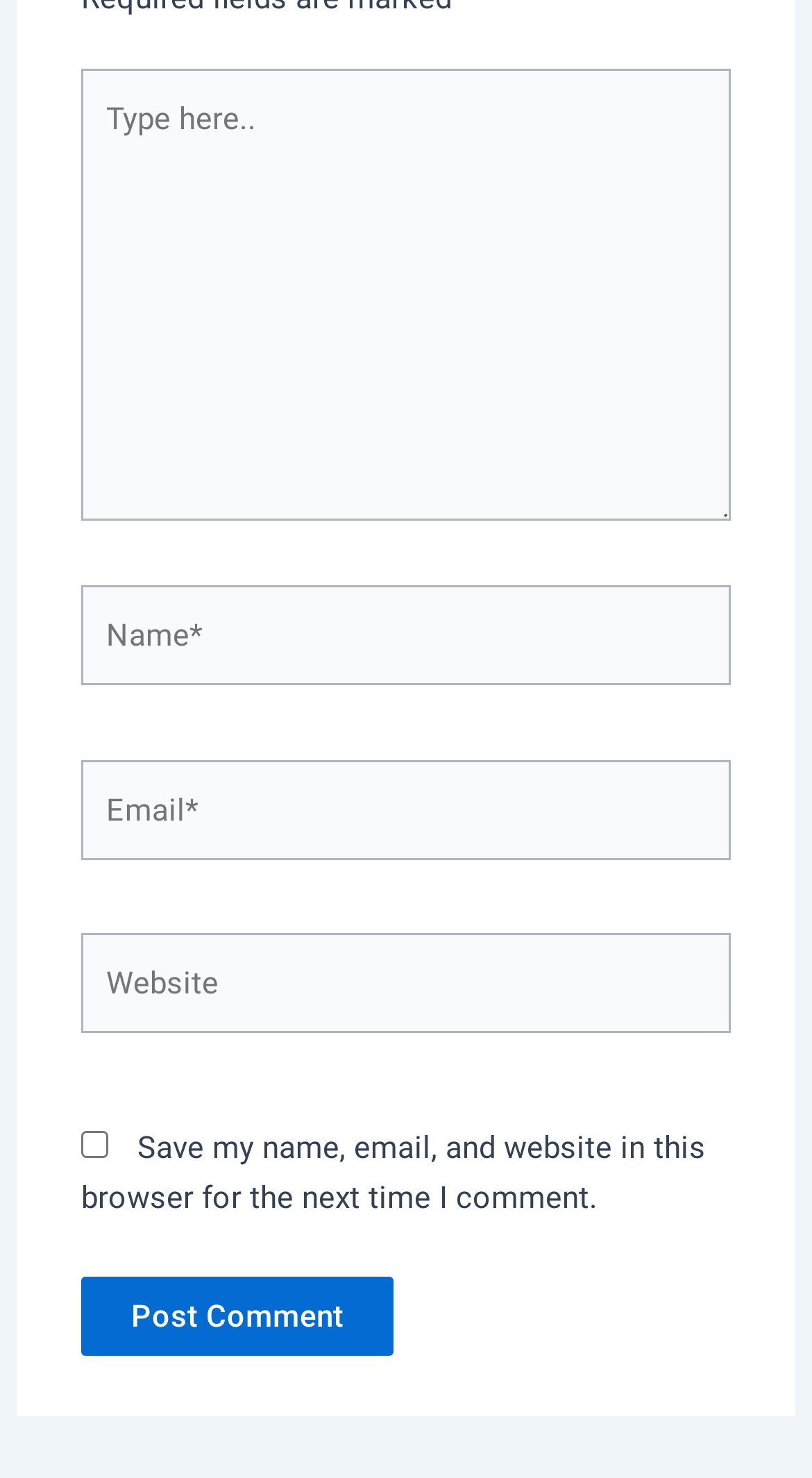What is the purpose of the checkbox?
Please respond to the question with a detailed and informative answer.

The purpose of the checkbox is to save the user's name, email, and website in the browser for the next time they comment, as indicated by the text next to the checkbox.